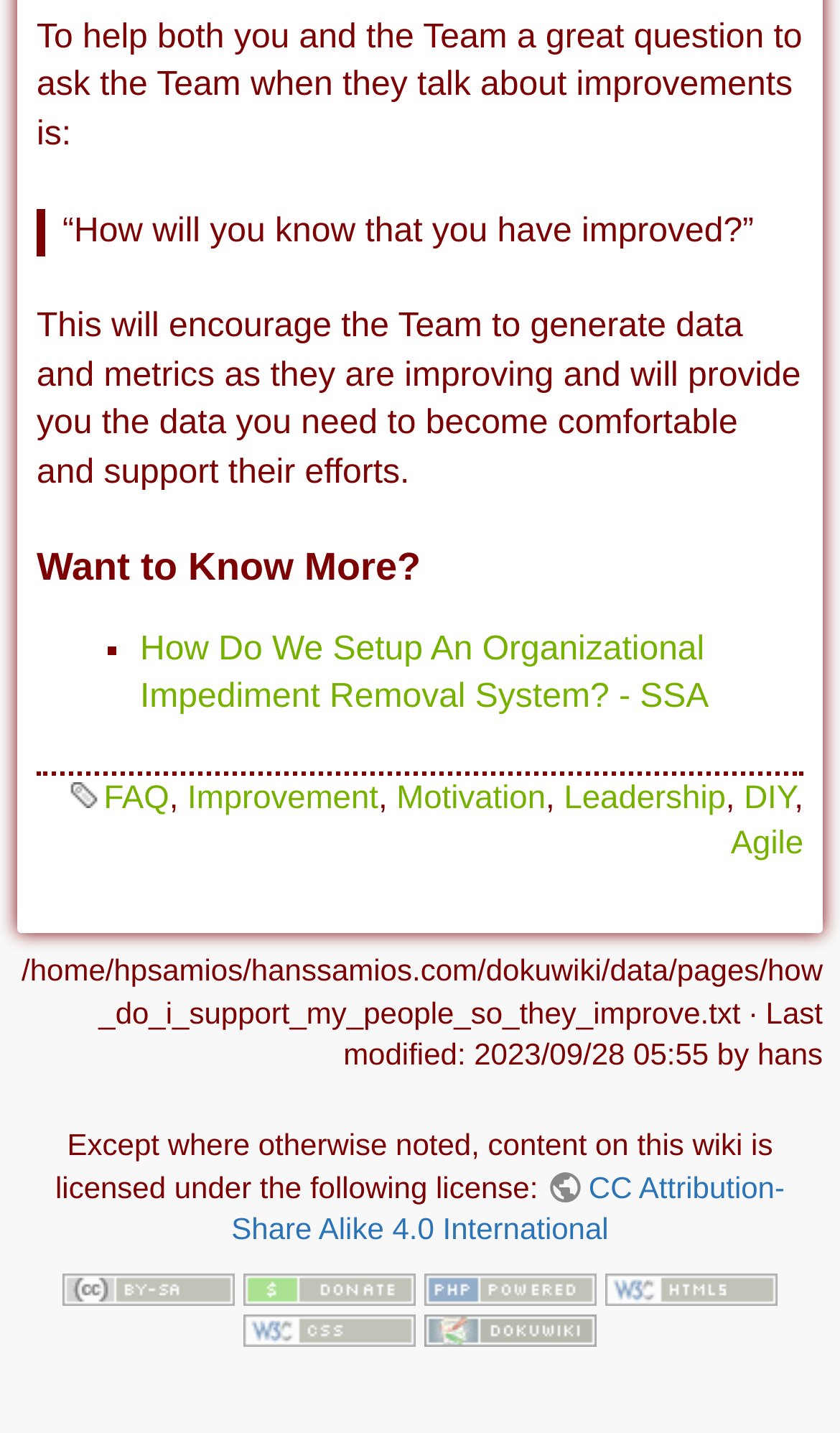Locate the bounding box coordinates of the clickable area to execute the instruction: "Click on 'Donate'". Provide the coordinates as four float numbers between 0 and 1, represented as [left, top, right, bottom].

[0.29, 0.886, 0.495, 0.91]